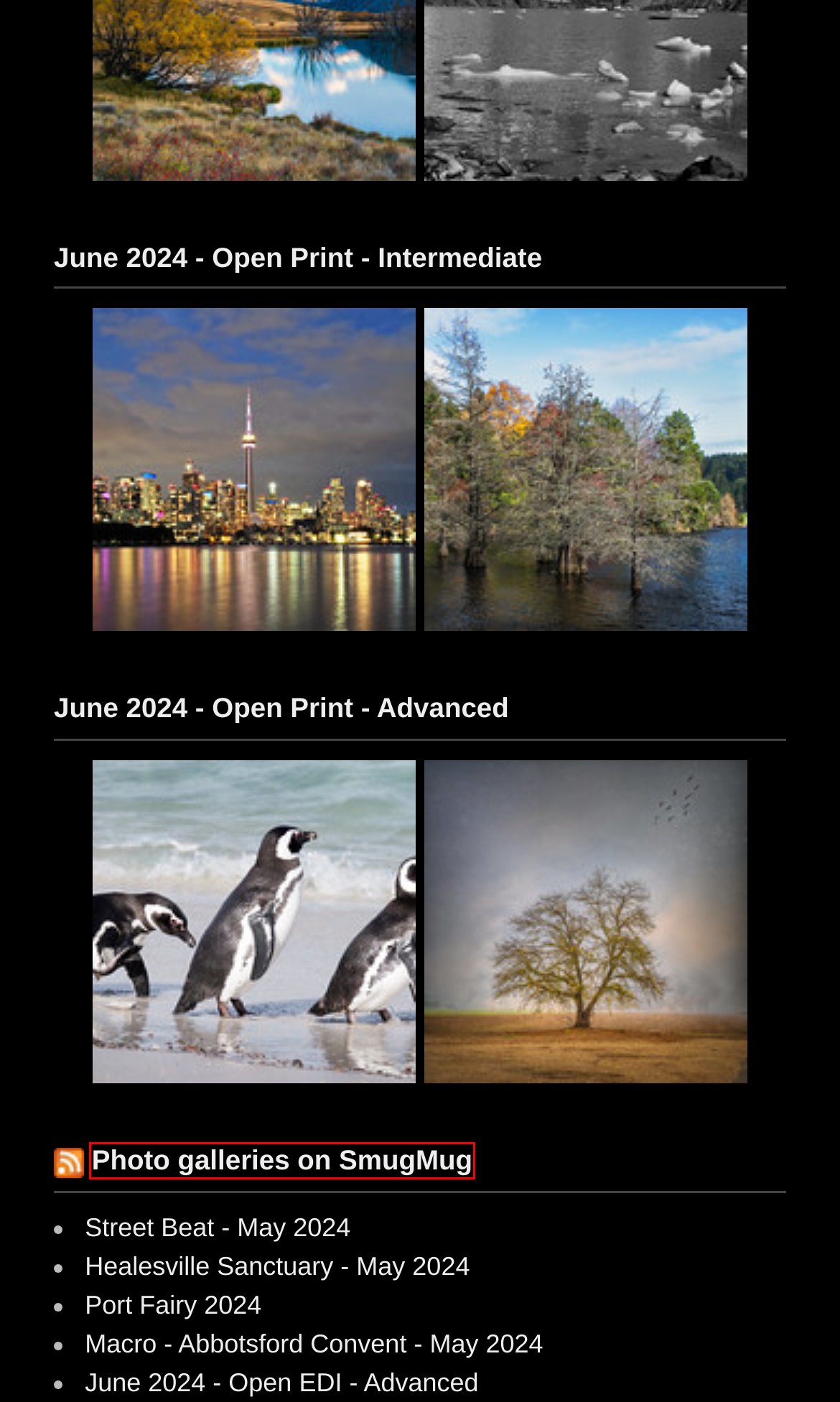You are given a webpage screenshot where a red bounding box highlights an element. Determine the most fitting webpage description for the new page that loads after clicking the element within the red bounding box. Here are the candidates:
A. Waverley Camera Club's galleries
B. Macro - Abbotsford Convent - May 2024 - Waverley Camera Club
C. Healesville Sanctuary - May 2024 - Waverley Camera Club
D. June 2024 - Open Print - Advanced - Waverley Camera Club
E. June 2024 - Open EDI - Advanced - Waverley Camera Club
F. June 2024 - Open Print - Intermediate - Waverley Camera Club
G. Waverley Camera Club
H. Port Fairy 2024 - Waverley Camera Club

G